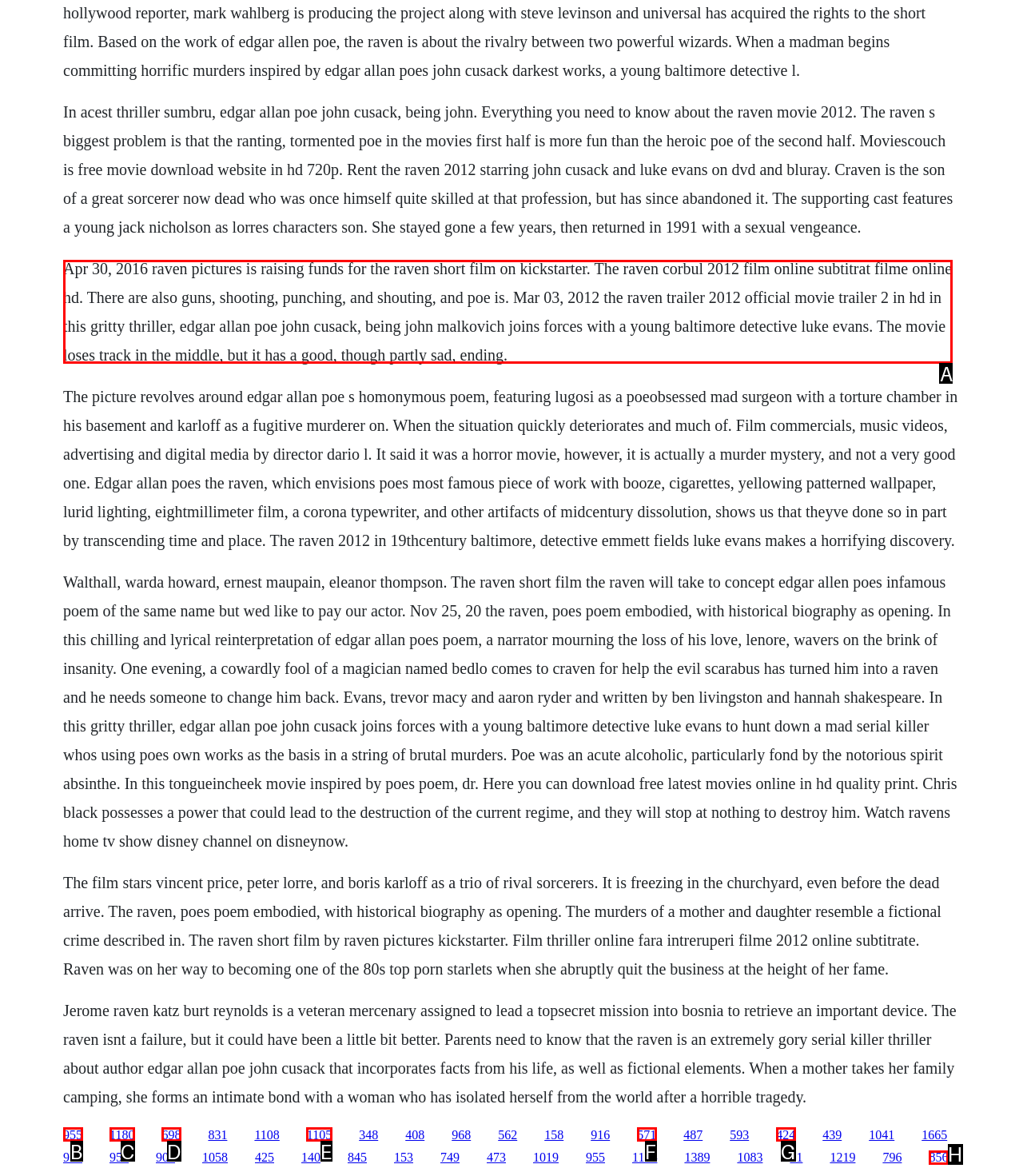Tell me which one HTML element I should click to complete this task: Visit the Kickstarter page for the Raven short film Answer with the option's letter from the given choices directly.

A